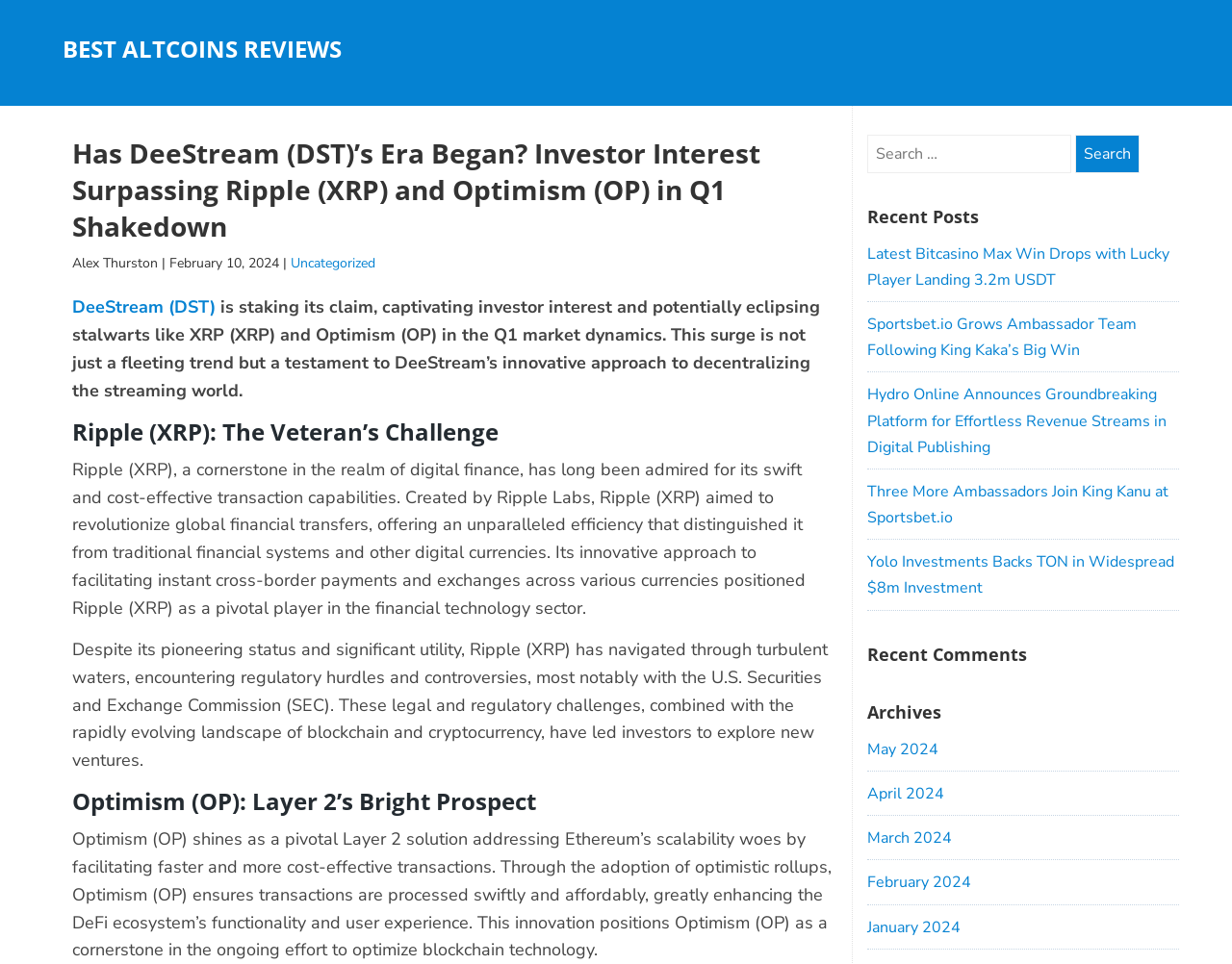Illustrate the webpage with a detailed description.

This webpage is an article discussing the rise of DeeStream (DST) and its potential to surpass established players like Ripple (XRP) and Optimism (OP) in the Q1 market. The page is divided into several sections.

At the top, there is a link to "Skip to content" and a header with the title "BEST ALTCOINS REVIEWS". Below this, there is a main heading that reads "Has DeeStream (DST)’s Era Began? Investor Interest Surpassing Ripple (XRP) and Optimism (OP) in Q1 Shakedown". The author's name, "Alex Thurston", and the date "February 10, 2024" are displayed alongside the main heading.

The article is divided into three main sections, each with its own heading. The first section discusses DeeStream (DST) and its innovative approach to decentralizing the streaming world. The second section, titled "Ripple (XRP): The Veteran’s Challenge", provides an overview of Ripple's history, its innovative approach to facilitating instant cross-border payments, and the challenges it has faced. The third section, titled "Optimism (OP): Layer 2’s Bright Prospect", discusses Optimism's role as a Layer 2 solution addressing Ethereum's scalability issues.

On the right side of the page, there is a search bar with a button labeled "Search". Below this, there are several sections, including "Recent Posts", "Recent Comments", and "Archives". The "Recent Posts" section lists five links to recent articles, while the "Archives" section lists links to articles from previous months, from May 2024 to January 2024.